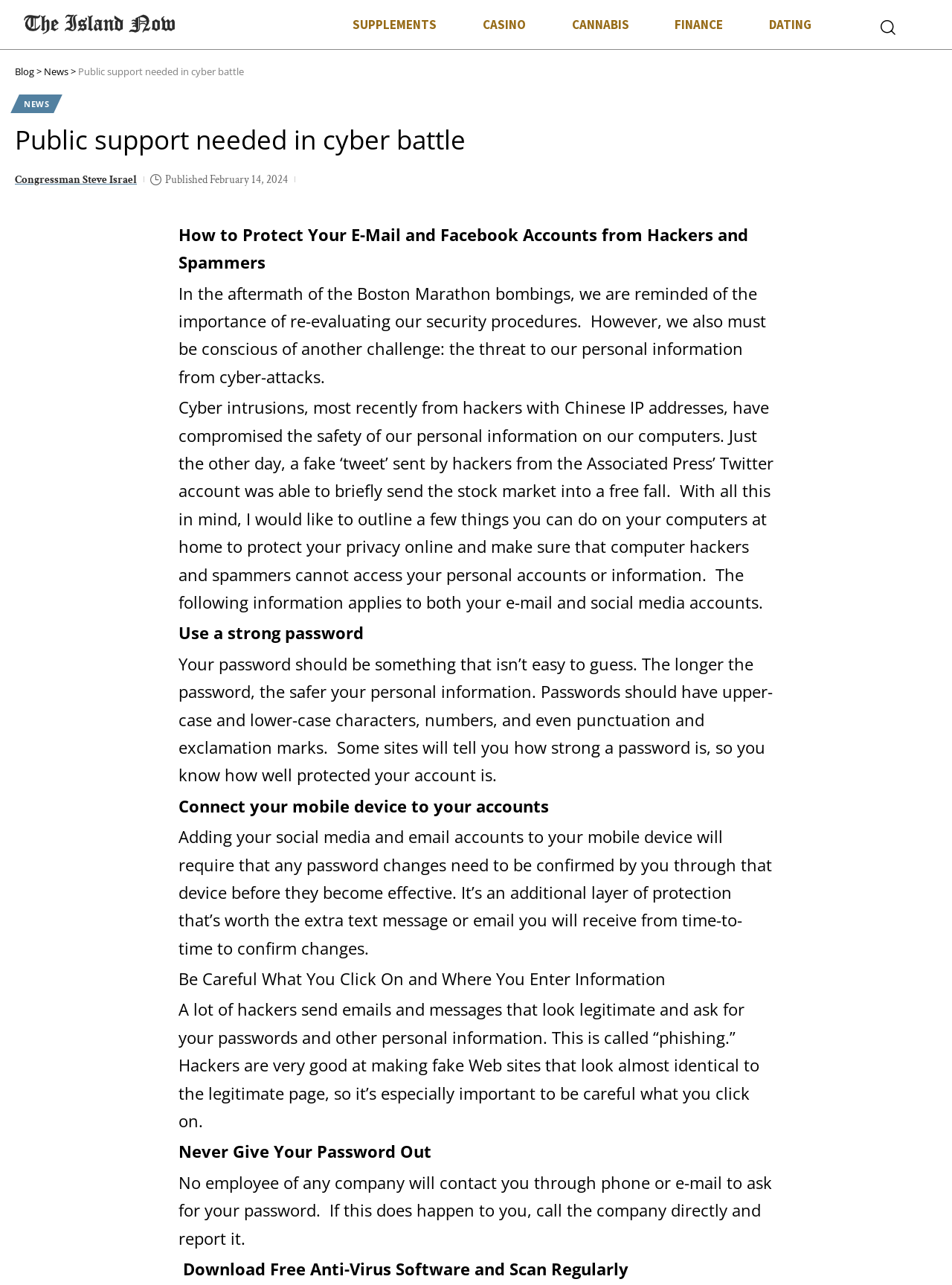What is the benefit of connecting mobile devices to accounts?
Offer a detailed and full explanation in response to the question.

Connecting mobile devices to email and social media accounts provides an extra layer of protection because any password changes will require confirmation through the mobile device, making it harder for hackers to gain access to personal information.